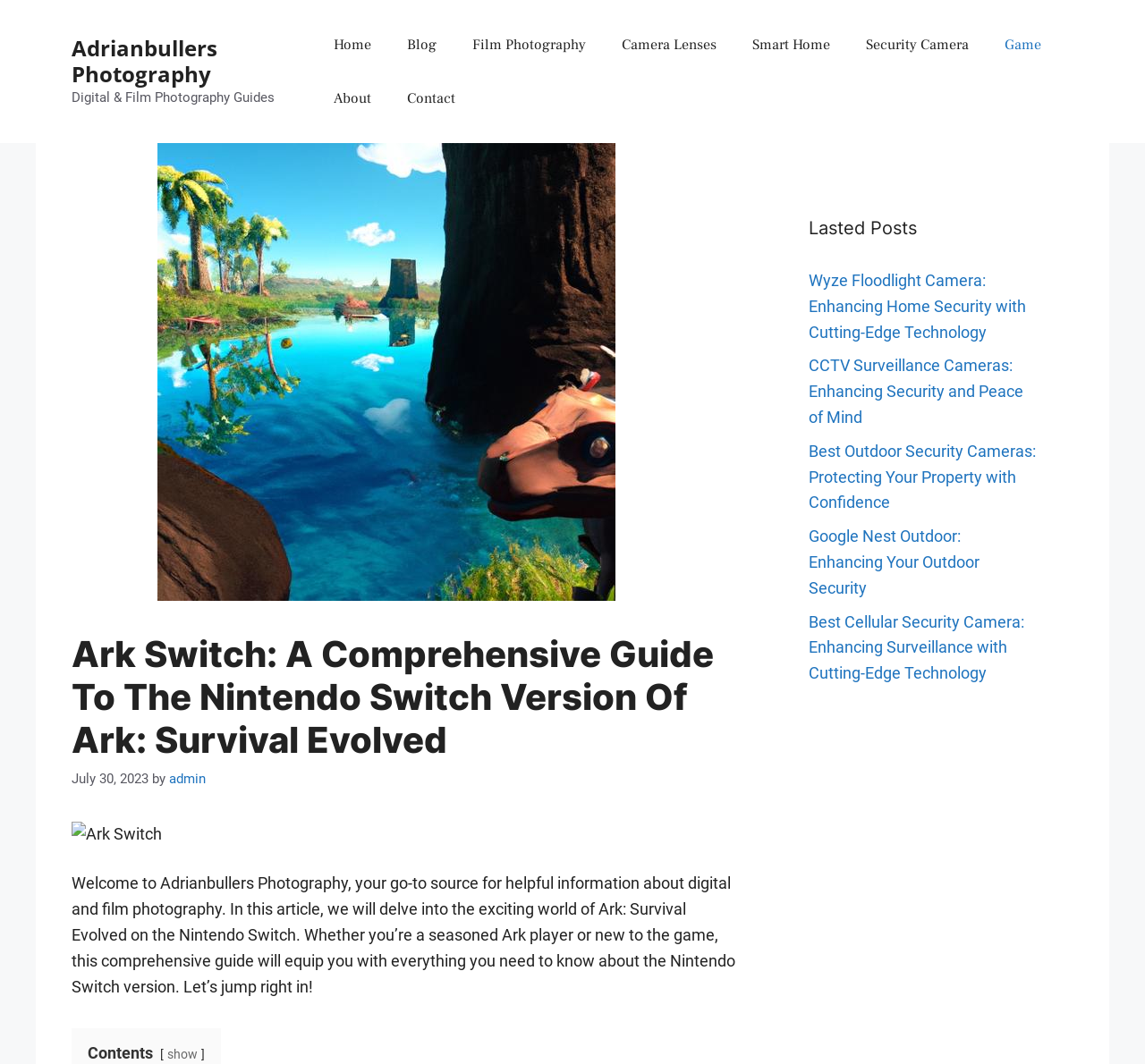Kindly respond to the following question with a single word or a brief phrase: 
What is the name of the website?

Adrianbullers Photography